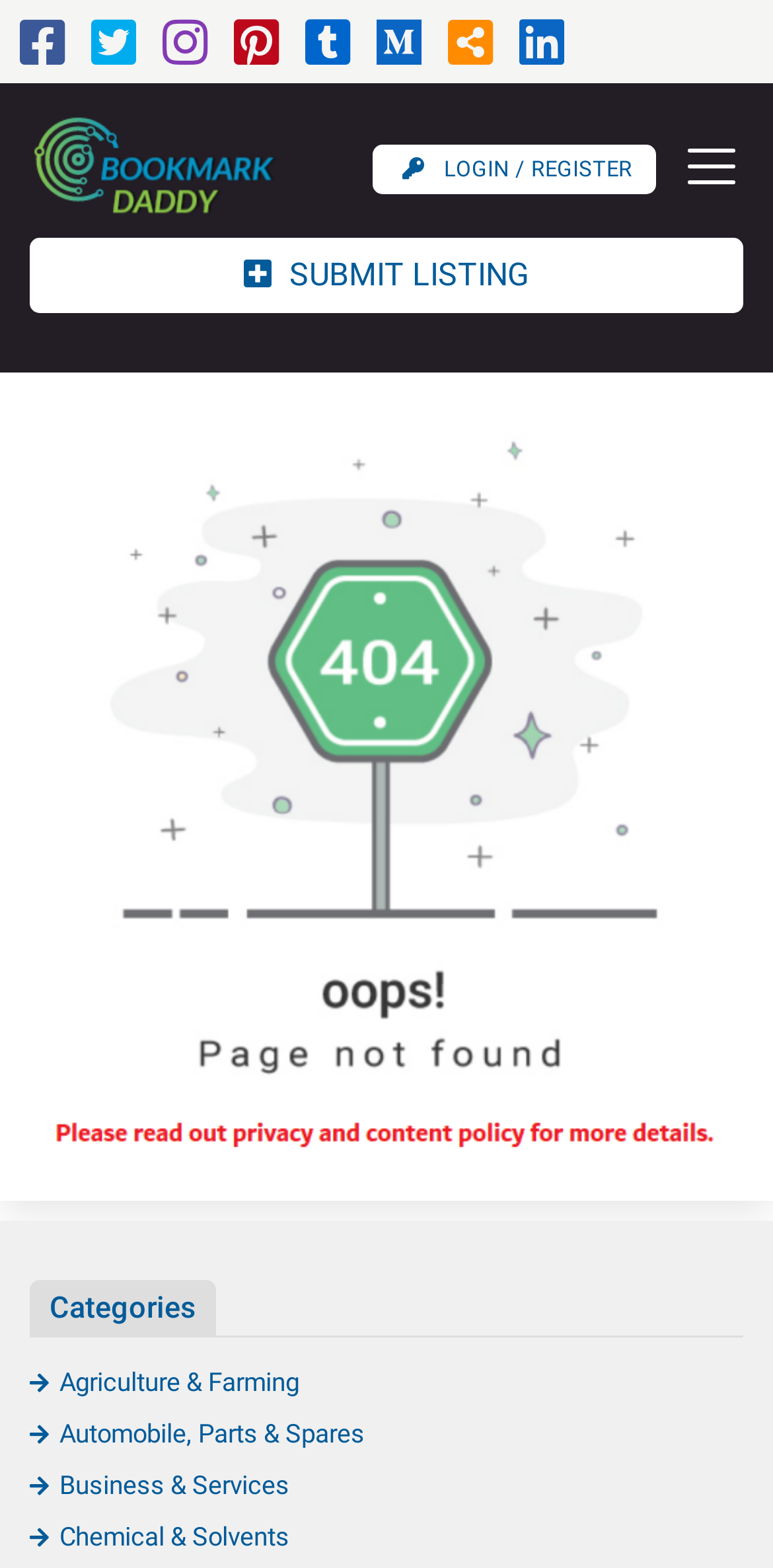Given the following UI element description: "Login / Register", find the bounding box coordinates in the webpage screenshot.

[0.482, 0.092, 0.849, 0.123]